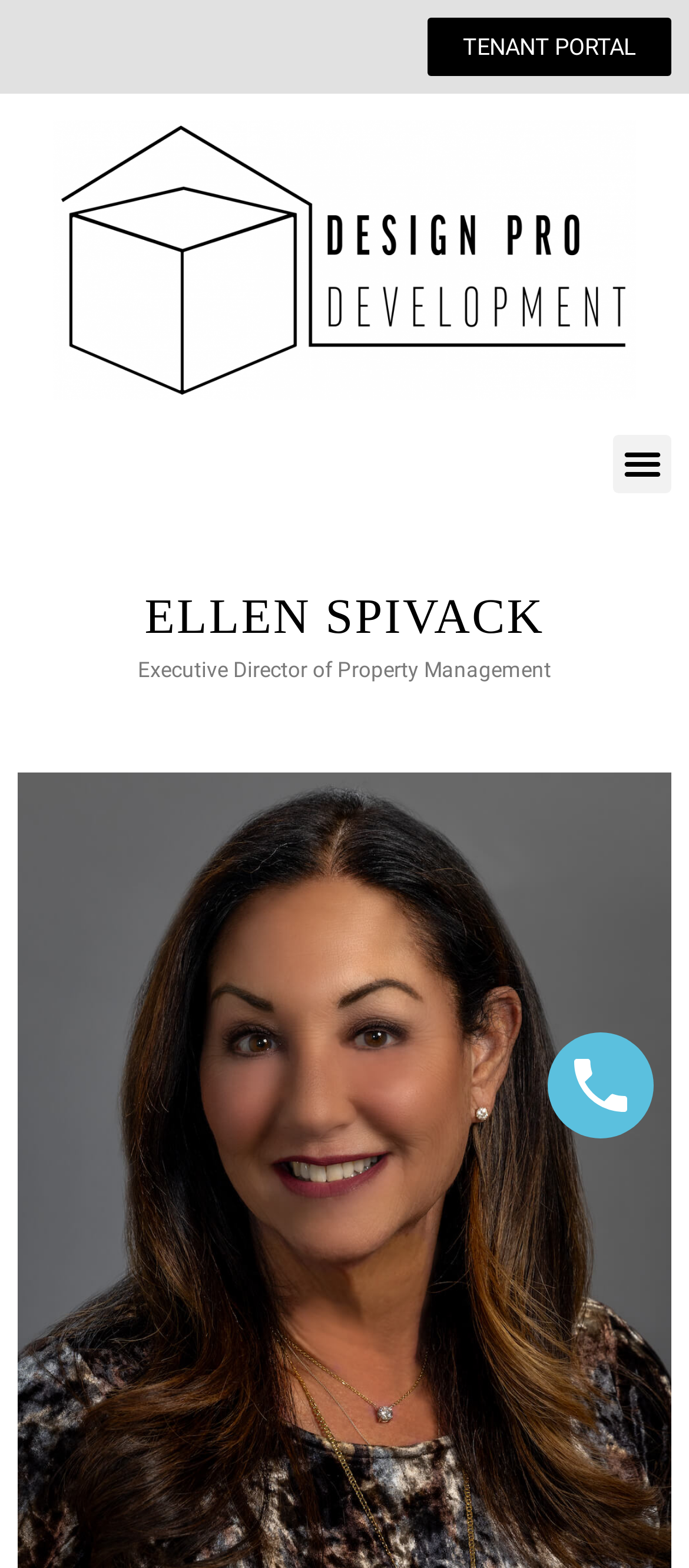Is the menu expanded or collapsed?
Could you answer the question with a detailed and thorough explanation?

I found a button element with the text 'Menu Toggle' and the property 'expanded' set to False, indicating that the menu is currently collapsed.